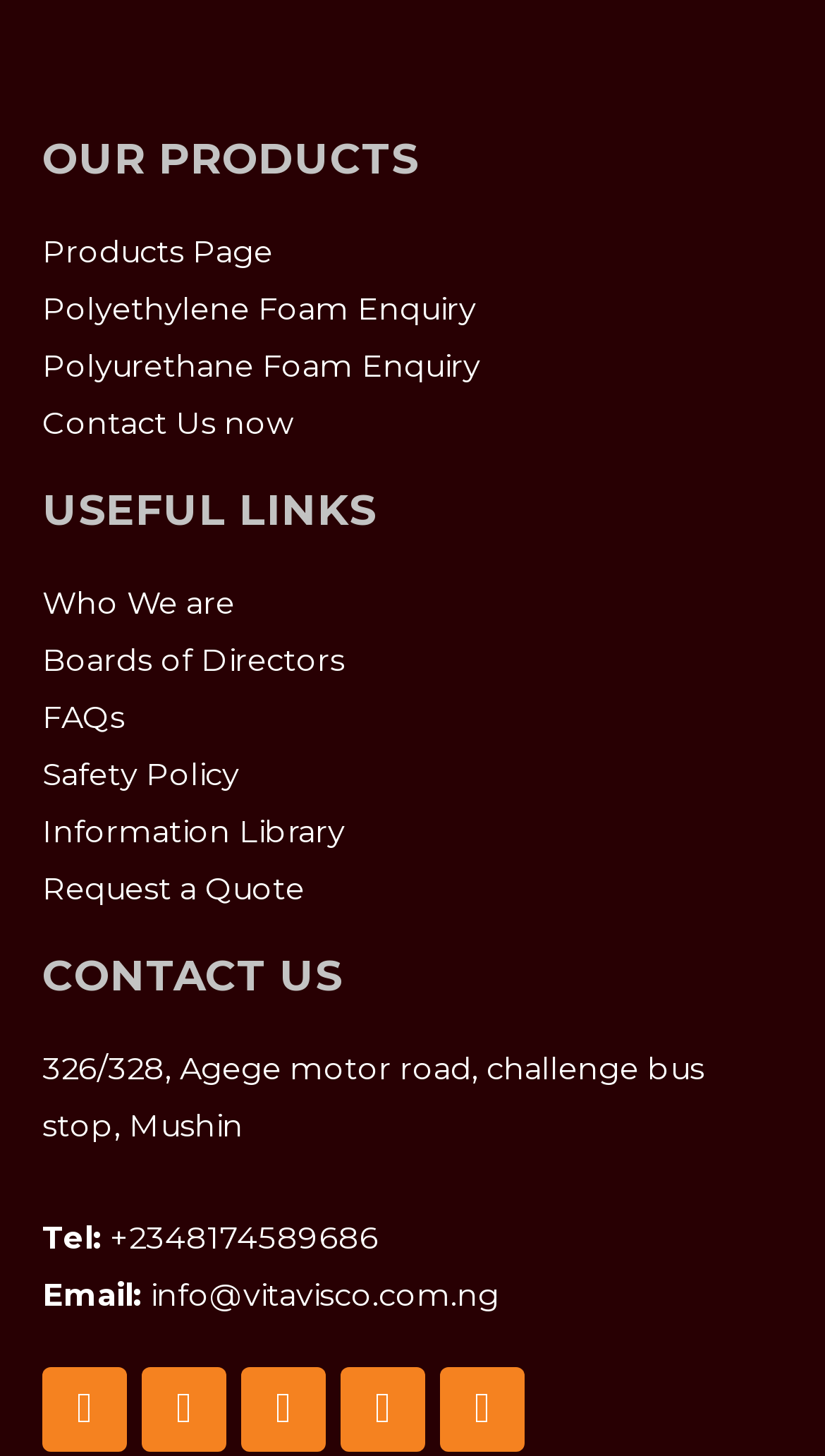Determine the bounding box coordinates of the element that should be clicked to execute the following command: "Subscribe to RSS 2.0 feed".

None